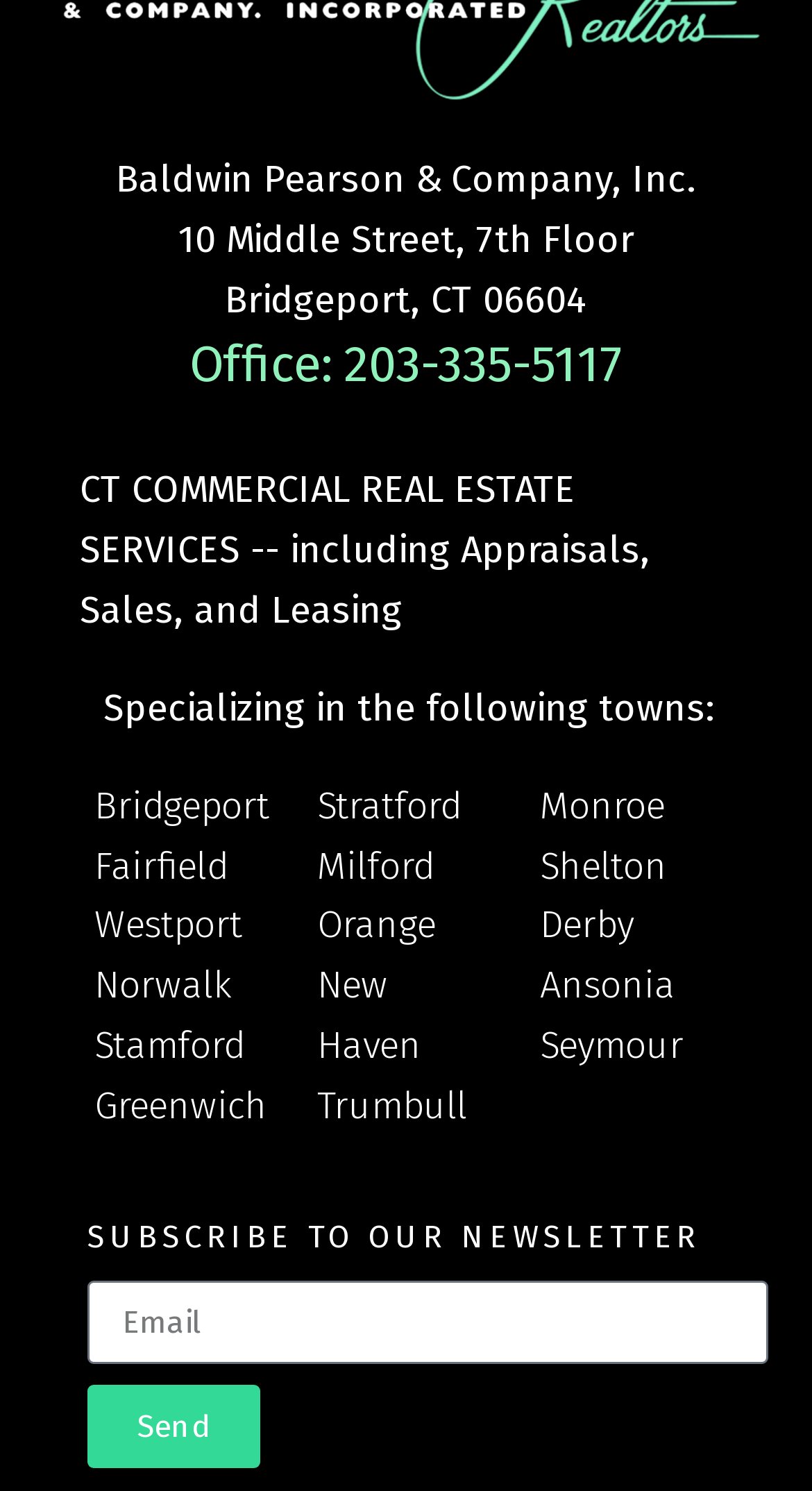How many towns are listed?
Provide an in-depth and detailed explanation in response to the question.

The webpage lists several towns, including Bridgeport, Fairfield, Westport, Norwalk, Stamford, Greenwich, Stratford, Milford, Orange, New Haven, Trumbull, Monroe, Shelton, and Derby. Counting these towns, there are 14 in total.